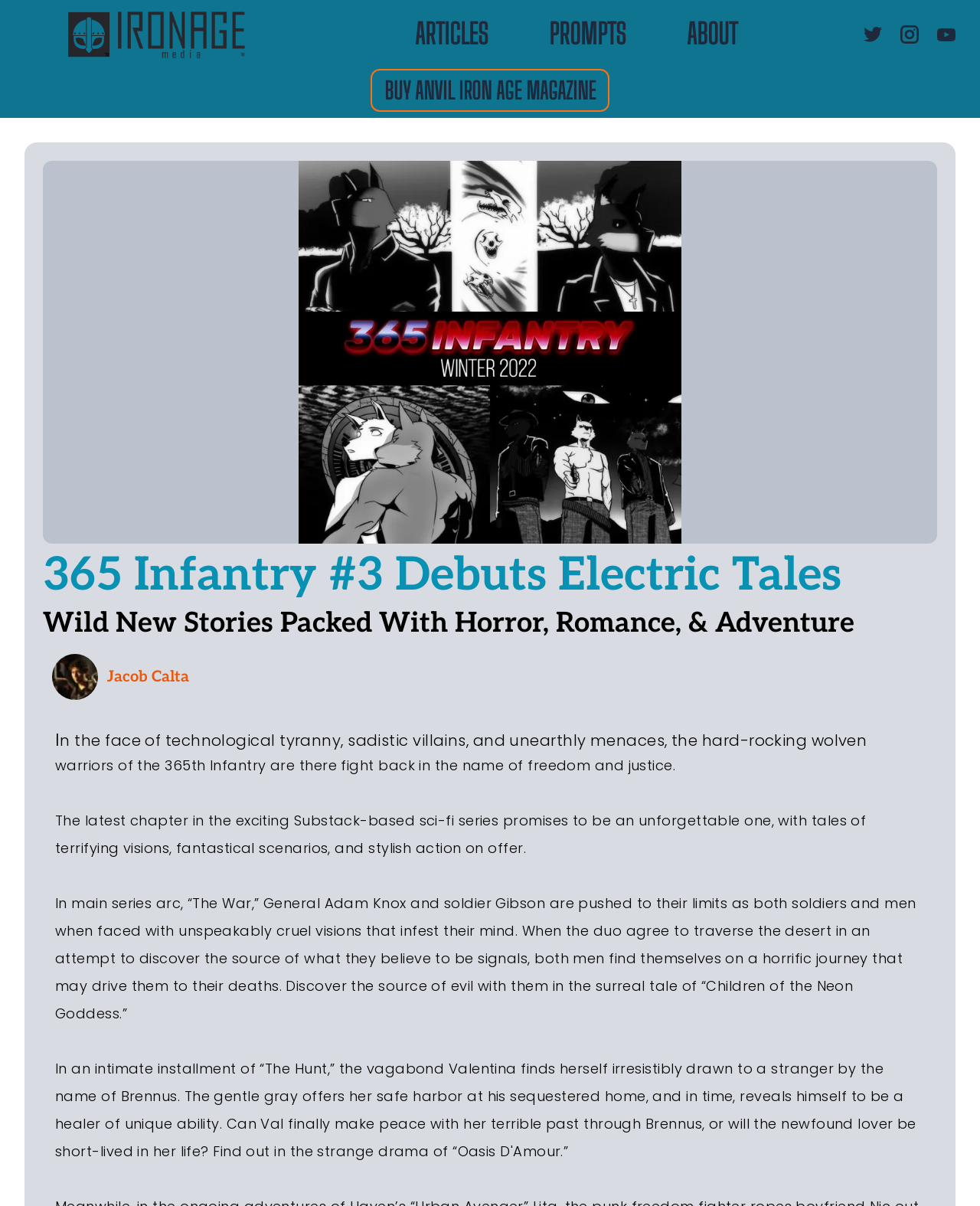Is the story set in a desert? From the image, respond with a single word or brief phrase.

Yes